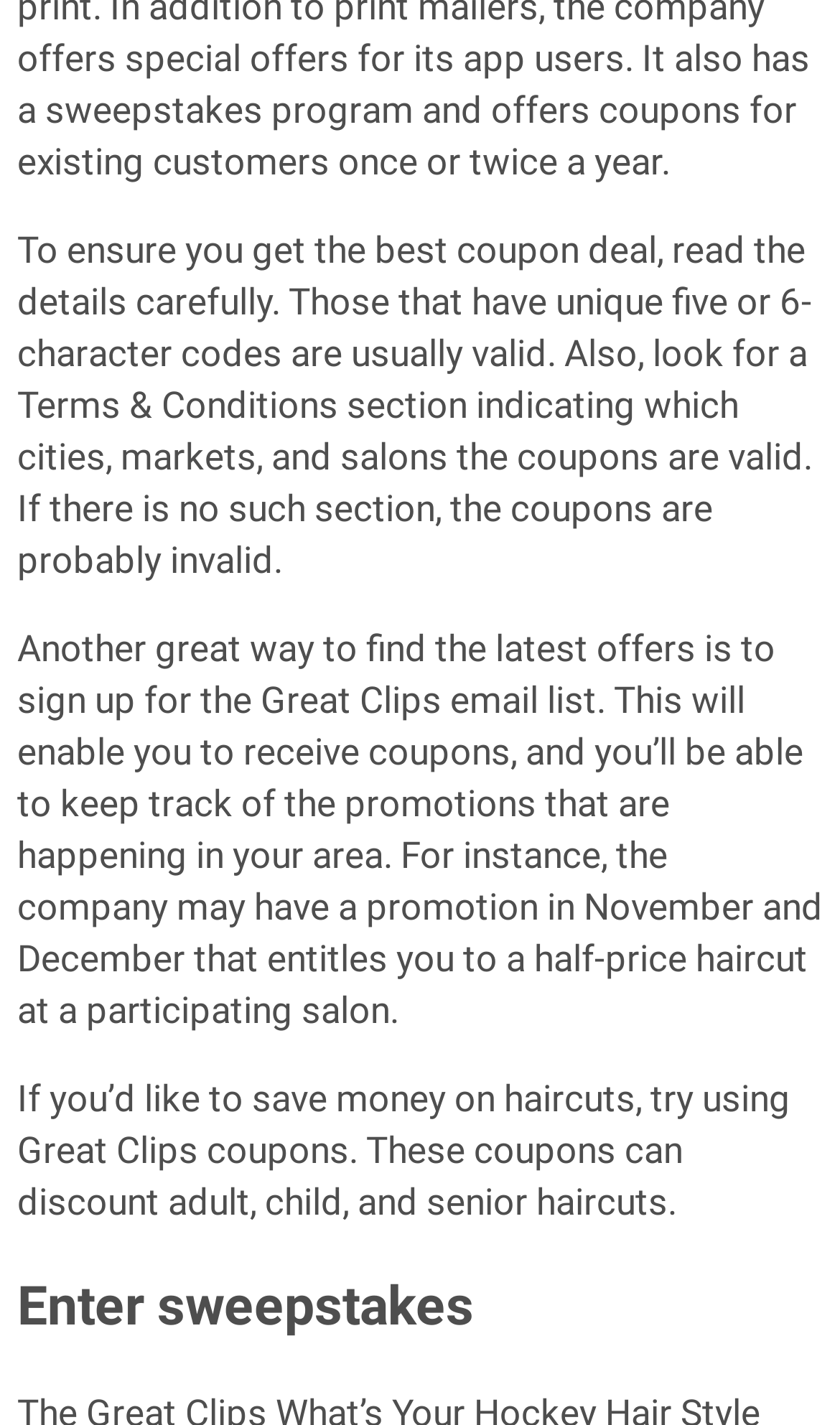What is the title of the next post?
Refer to the screenshot and answer in one word or phrase.

How to Get the Most Out of Amazon Coupons